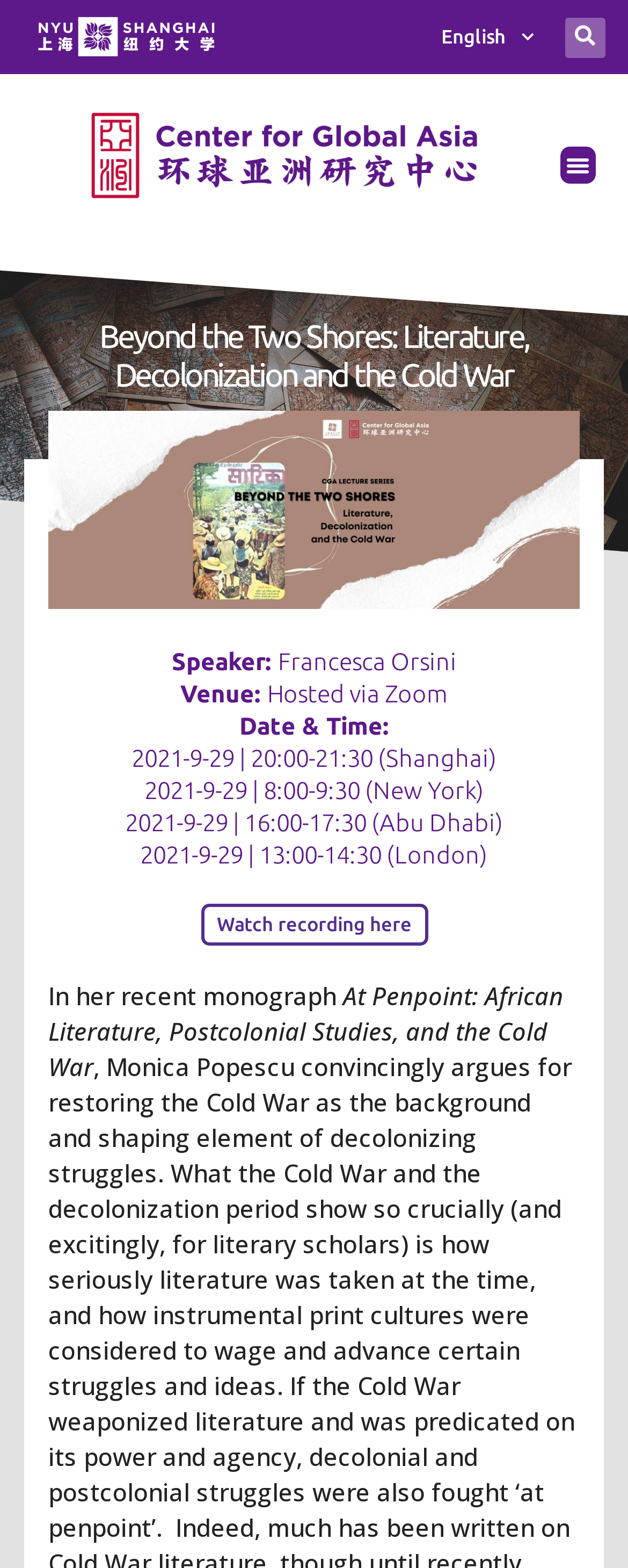Respond with a single word or phrase to the following question:
What can be done with the recording of the event?

Watch it